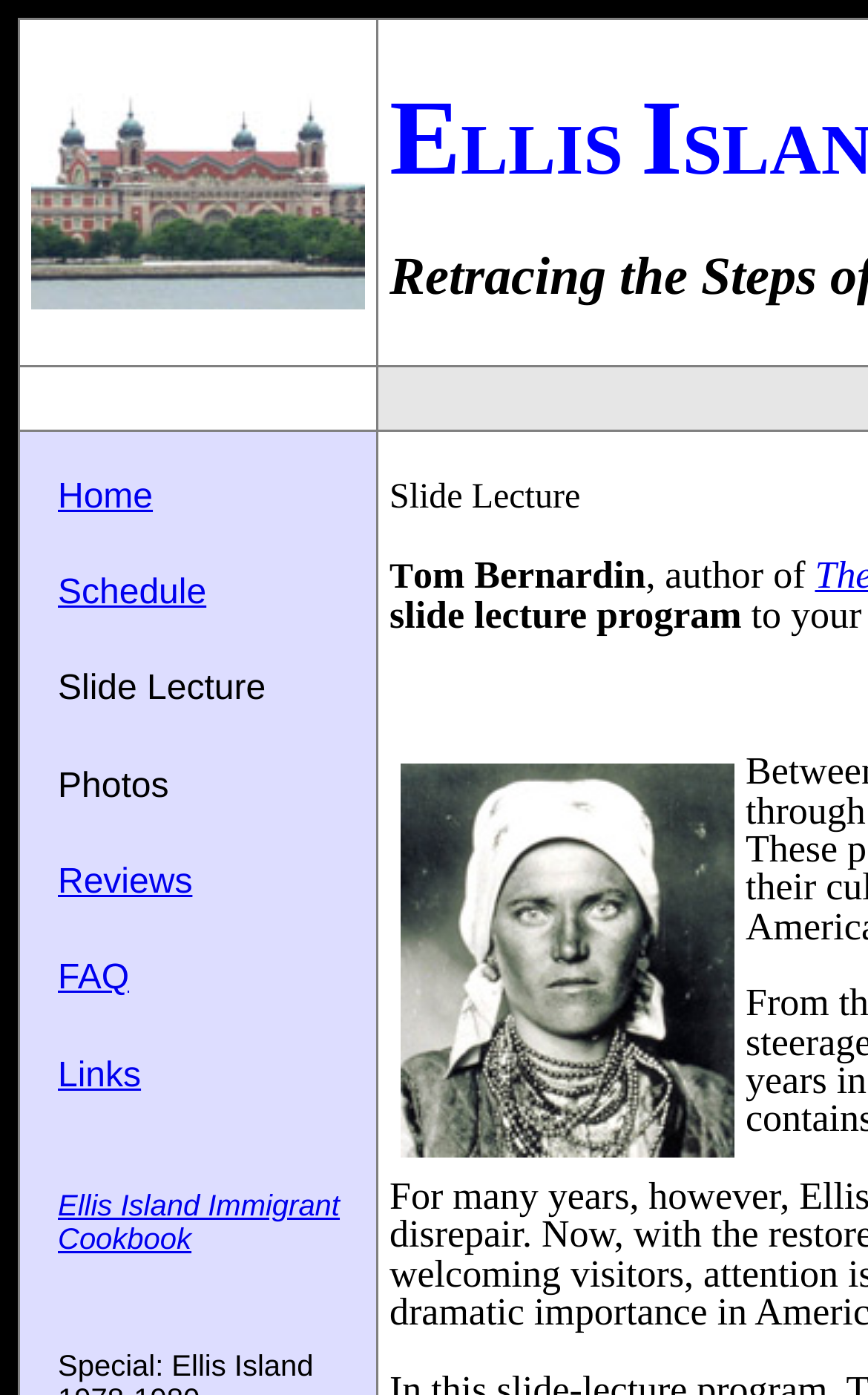Given the element description Links, predict the bounding box coordinates for the UI element in the webpage screenshot. The format should be (top-left x, top-left y, bottom-right x, bottom-right y), and the values should be between 0 and 1.

[0.067, 0.757, 0.162, 0.784]